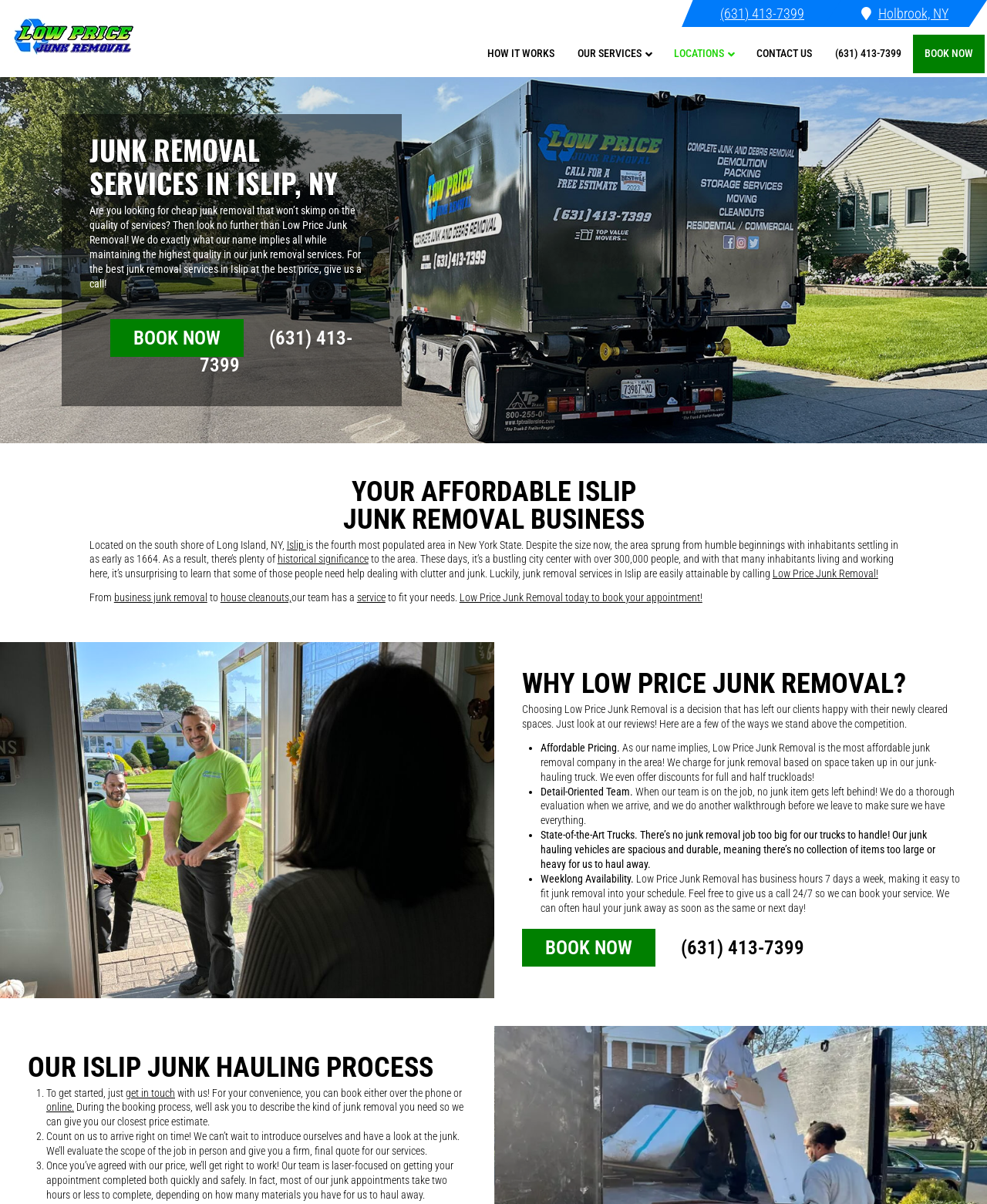Can you show the bounding box coordinates of the region to click on to complete the task described in the instruction: "Get in touch with us"?

[0.127, 0.902, 0.177, 0.913]